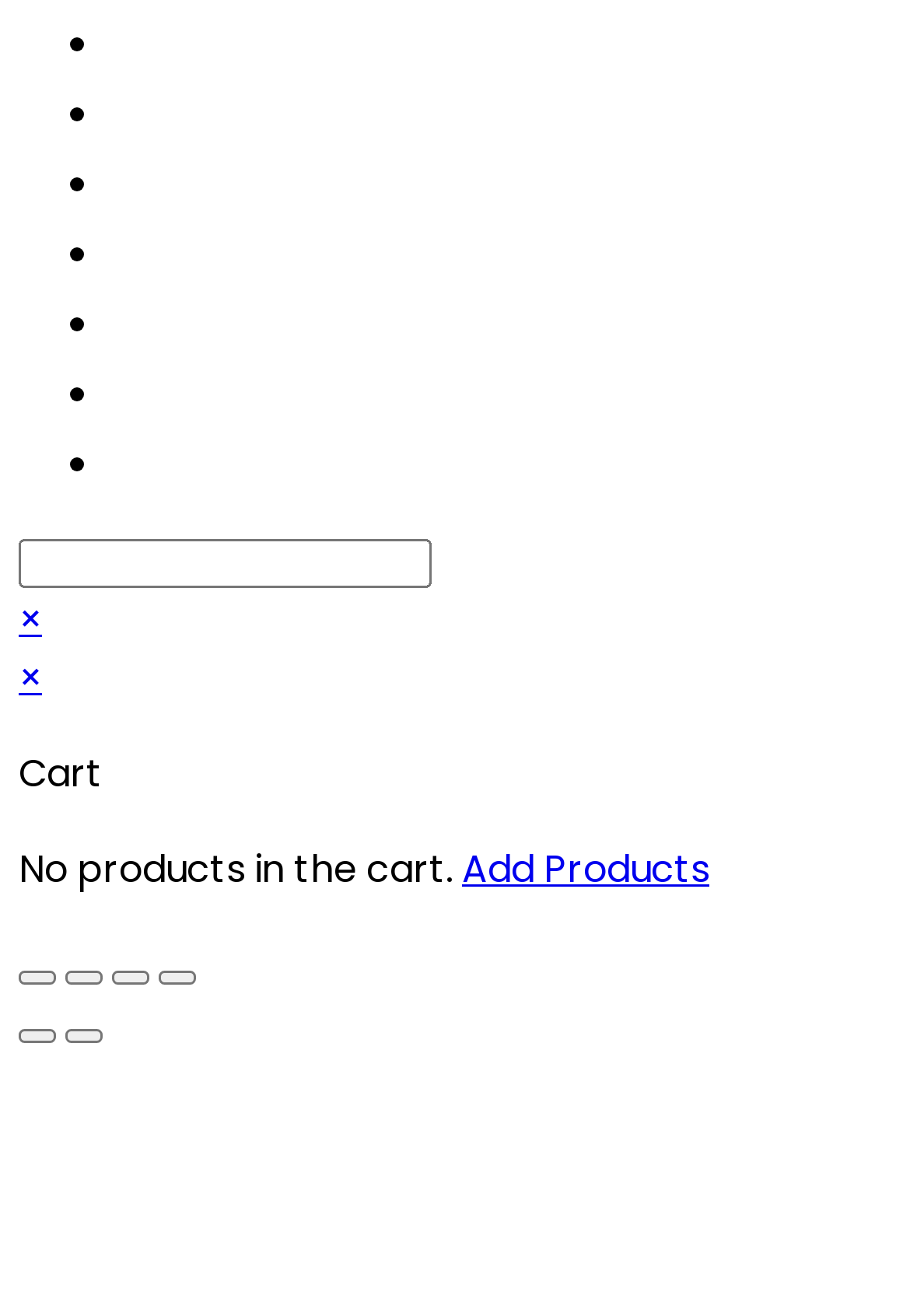Respond with a single word or phrase to the following question: What is the function of the '×' link?

Close